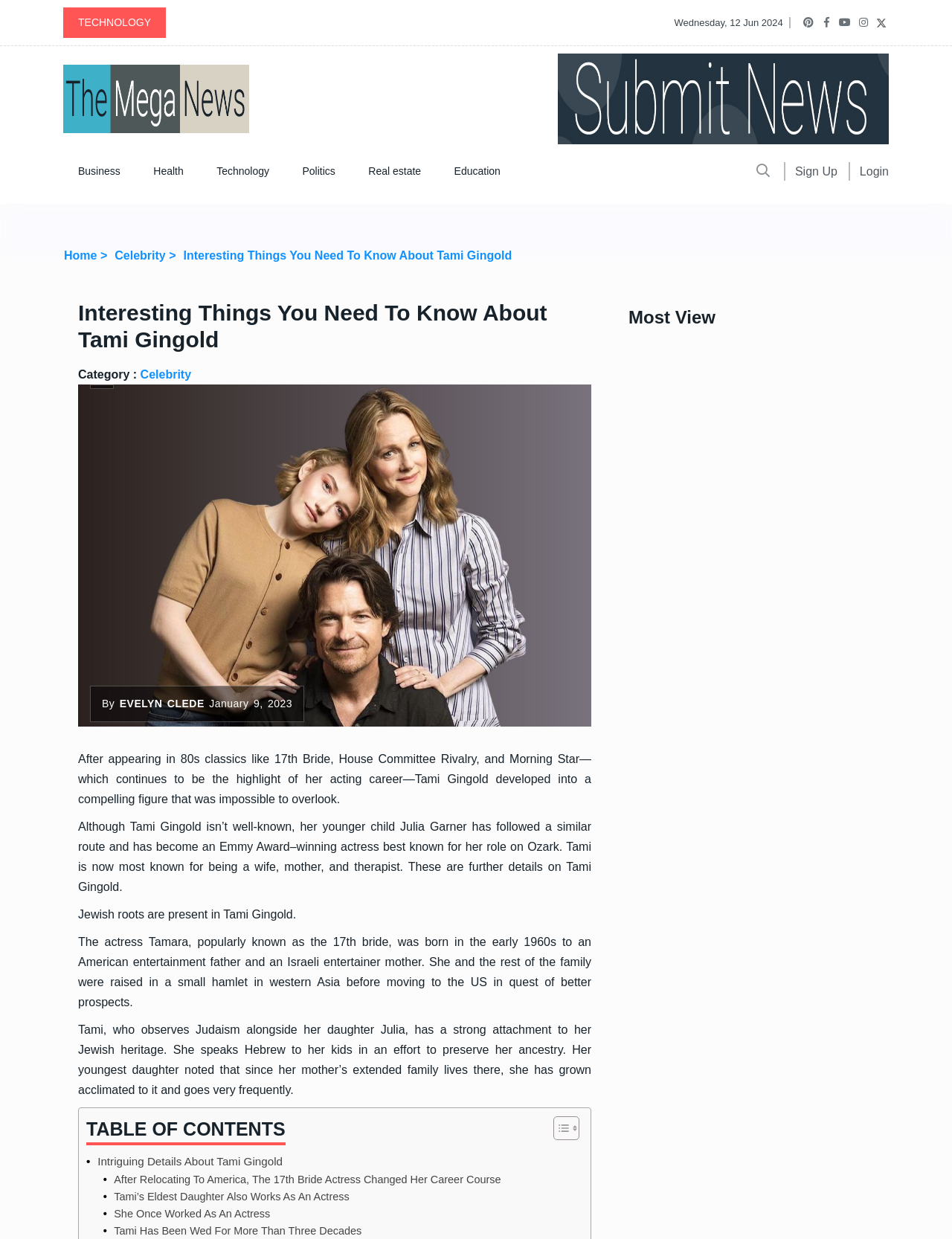Please specify the bounding box coordinates for the clickable region that will help you carry out the instruction: "Read about the history of AMRA".

None